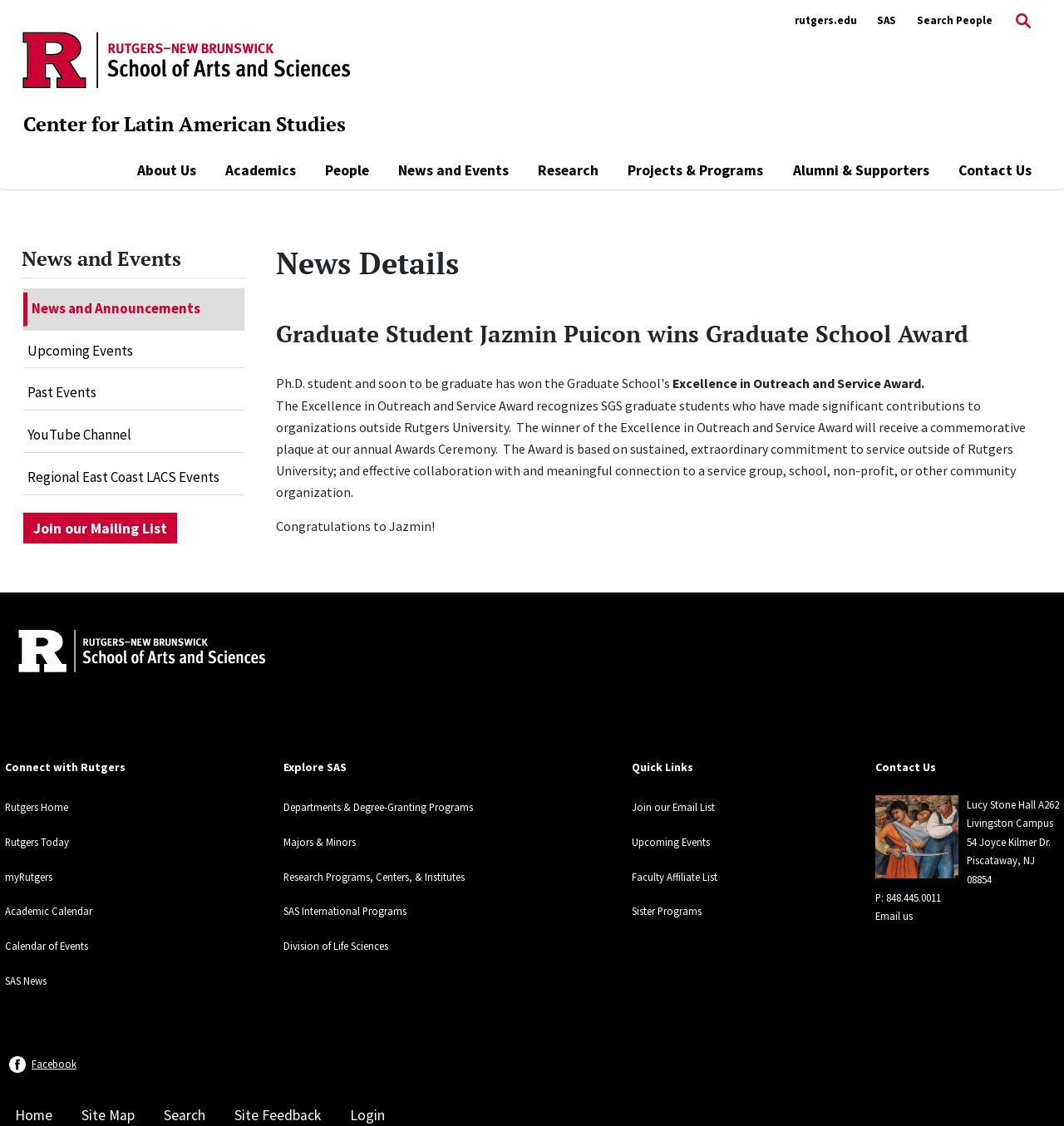Predict the bounding box coordinates of the area that should be clicked to accomplish the following instruction: "View usage statistics". The bounding box coordinates should consist of four float numbers between 0 and 1, i.e., [left, top, right, bottom].

None